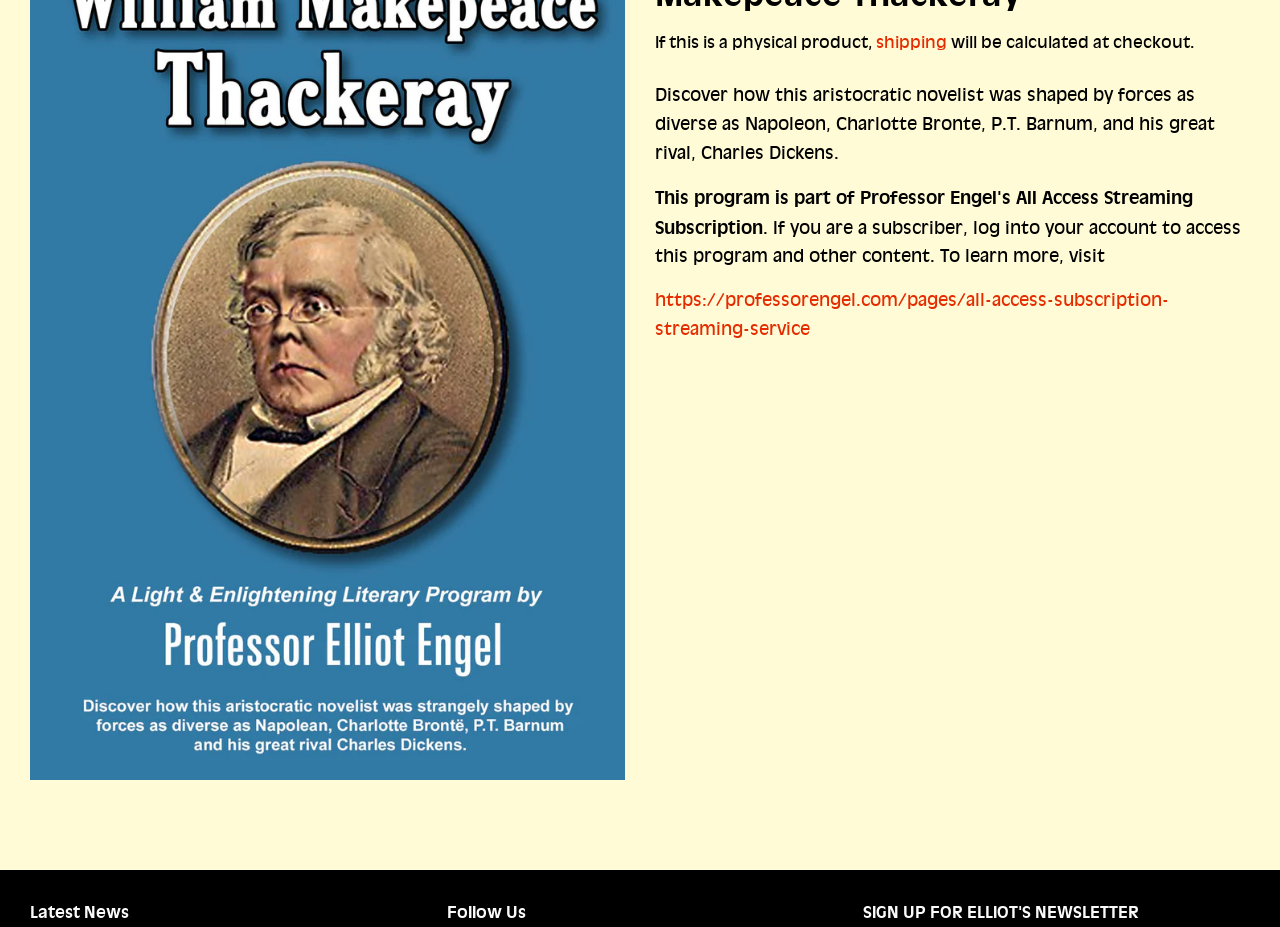Mark the bounding box of the element that matches the following description: "shipping".

[0.684, 0.034, 0.74, 0.056]